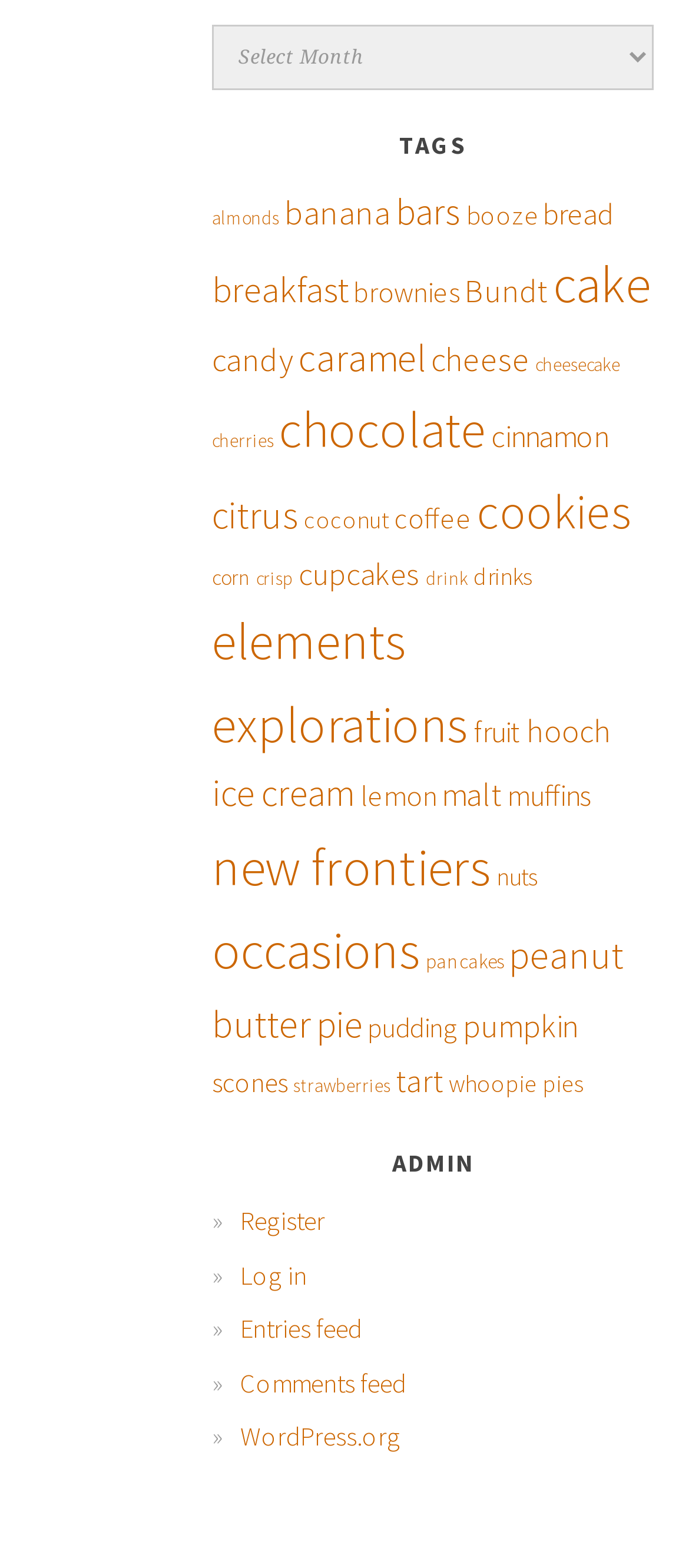Pinpoint the bounding box coordinates of the clickable area necessary to execute the following instruction: "View tags". The coordinates should be given as four float numbers between 0 and 1, namely [left, top, right, bottom].

[0.308, 0.08, 0.949, 0.106]